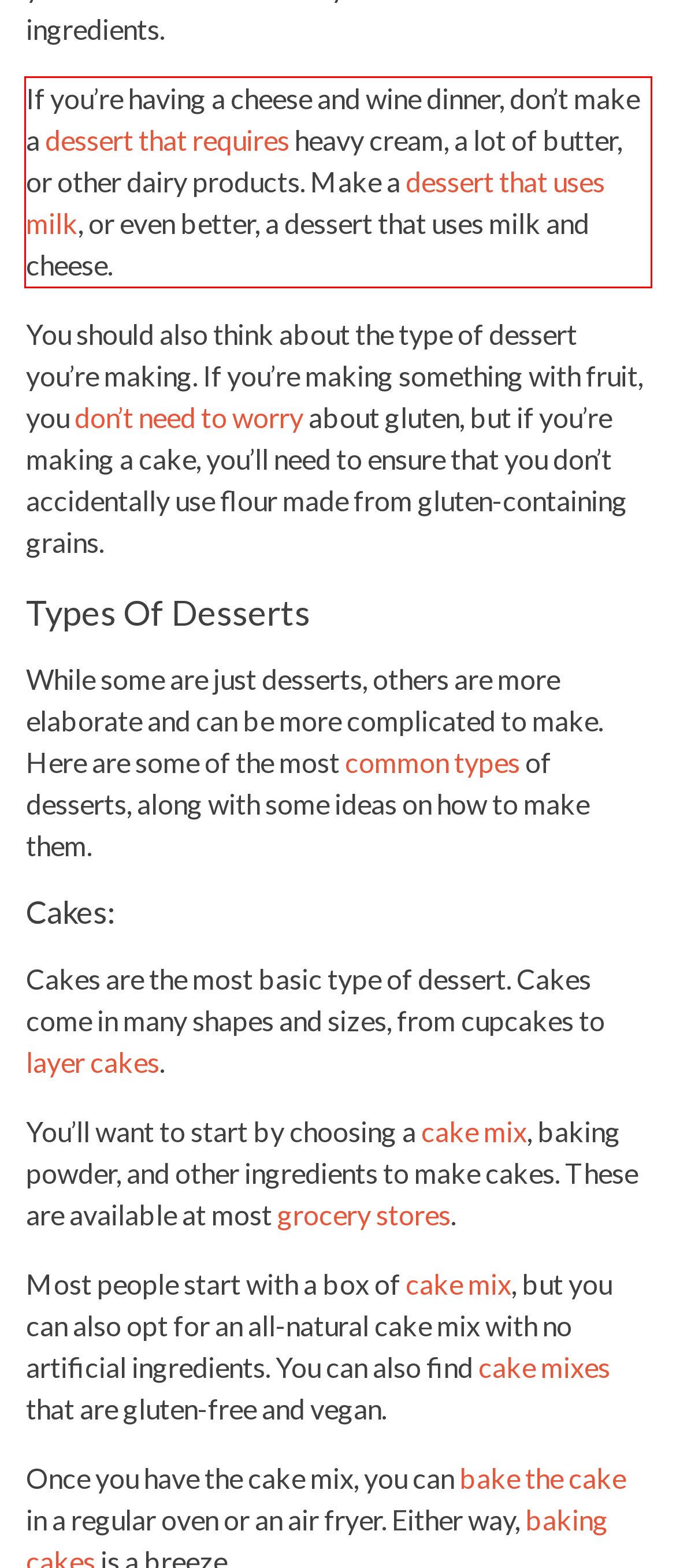Using the provided webpage screenshot, recognize the text content in the area marked by the red bounding box.

If you’re having a cheese and wine dinner, don’t make a dessert that requires heavy cream, a lot of butter, or other dairy products. Make a dessert that uses milk, or even better, a dessert that uses milk and cheese.